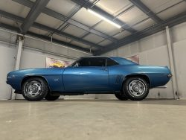Provide a thorough description of the image, including all visible elements.

The image features a classic 1969 Chevrolet Camaro, a quintessential muscle car known for its performance and iconic design. The car is positioned in profile, showcasing its sleek lines and the striking Lemans Blue exterior, which glistens under the lighting of the indoor setting. Its two-door body style and aggressive stance highlight the classic muscle car aesthetics, while the shiny chrome wheels add an extra touch of elegance. This Camaro embodies the nostalgia and essence of American muscle cars, perfect for automotive enthusiasts and collectors alike. The background is simple and unobtrusive, allowing the car to remain the focal point of the composition.